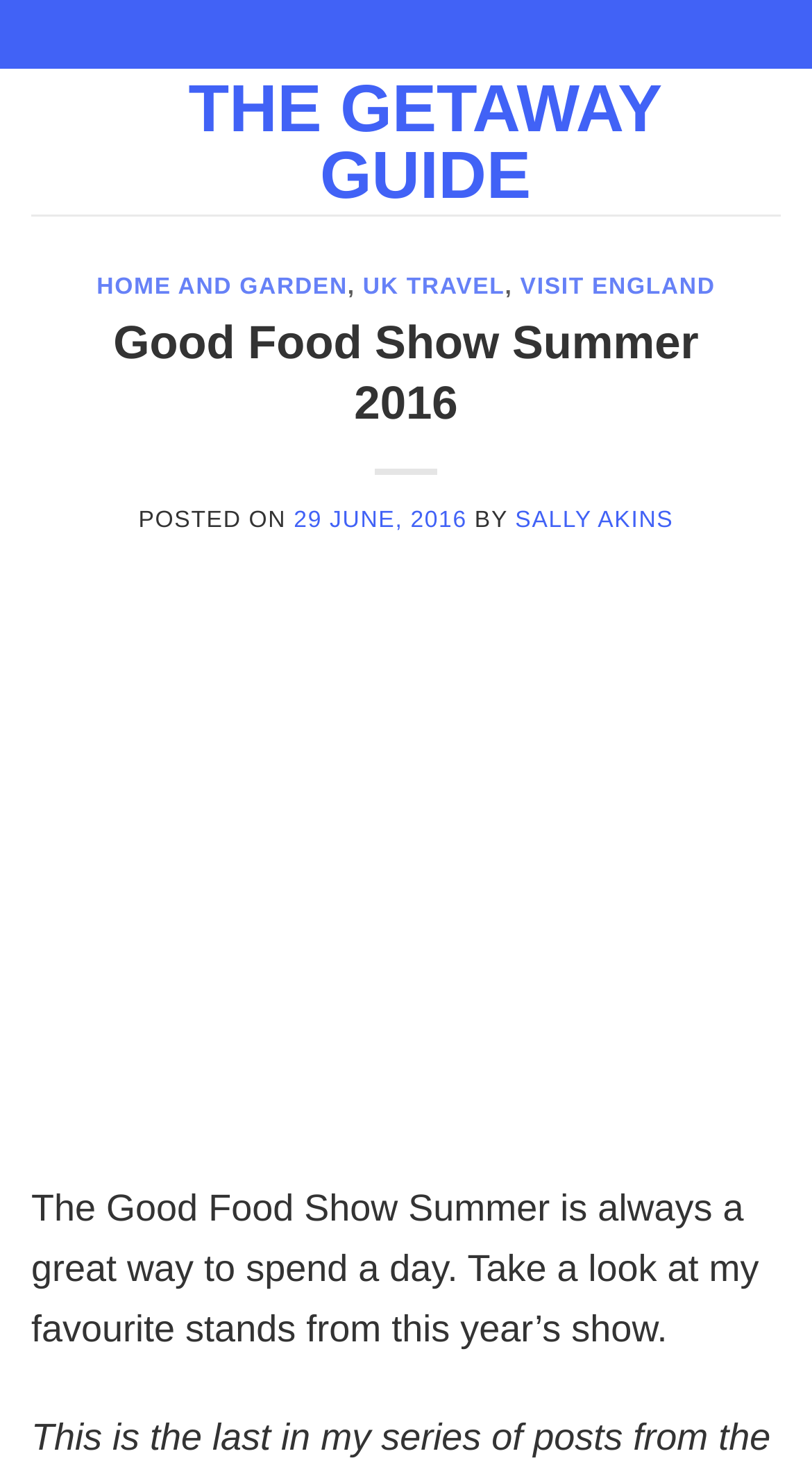What is the main topic of the article?
Please respond to the question thoroughly and include all relevant details.

The webpage is mainly about the food and drink at the Good Food Show Summer 2016 event, which is evident from the description of the event and the images on the webpage.